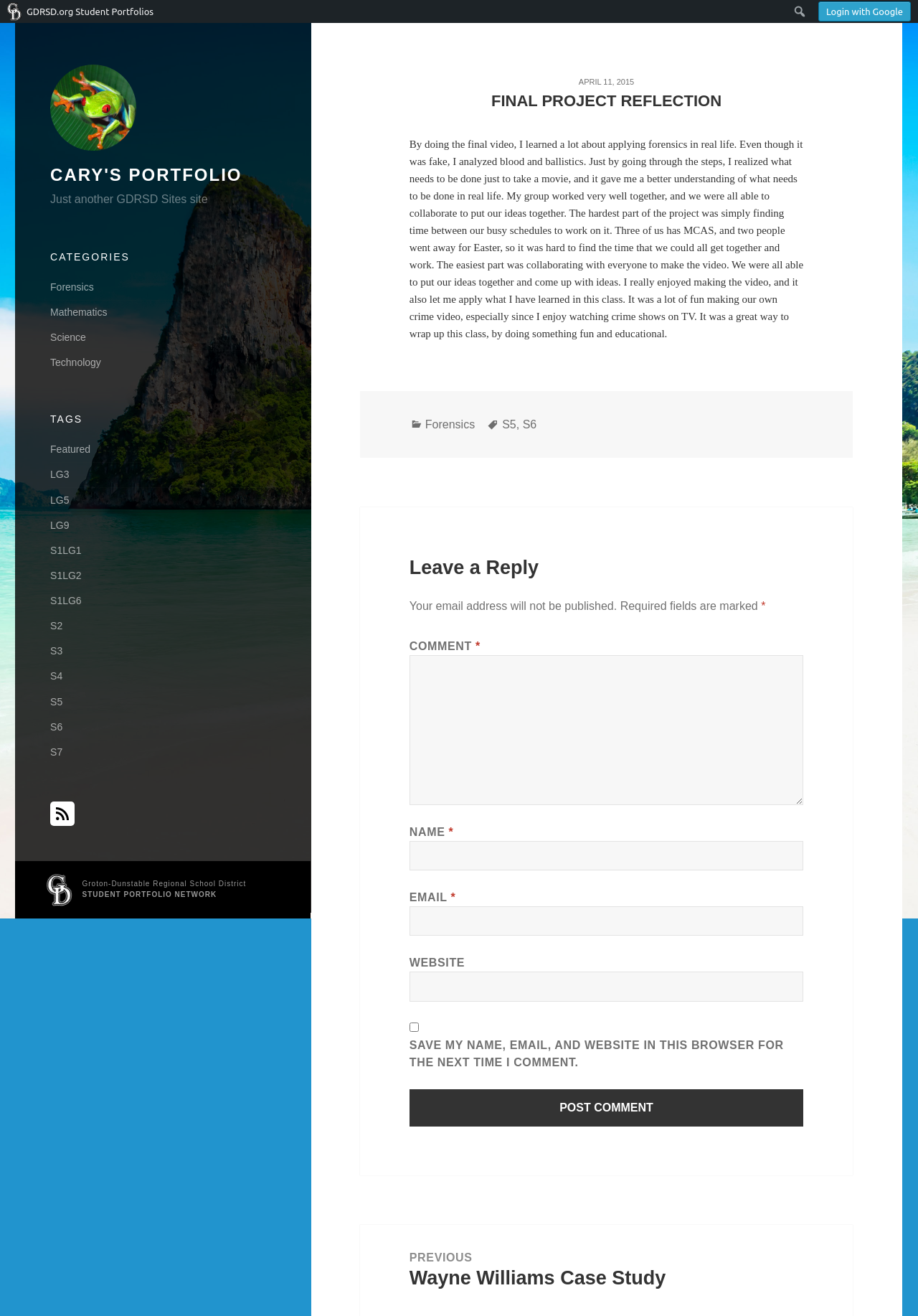Can you show the bounding box coordinates of the region to click on to complete the task described in the instruction: "Click on the 'Forensics' category"?

[0.055, 0.214, 0.102, 0.222]